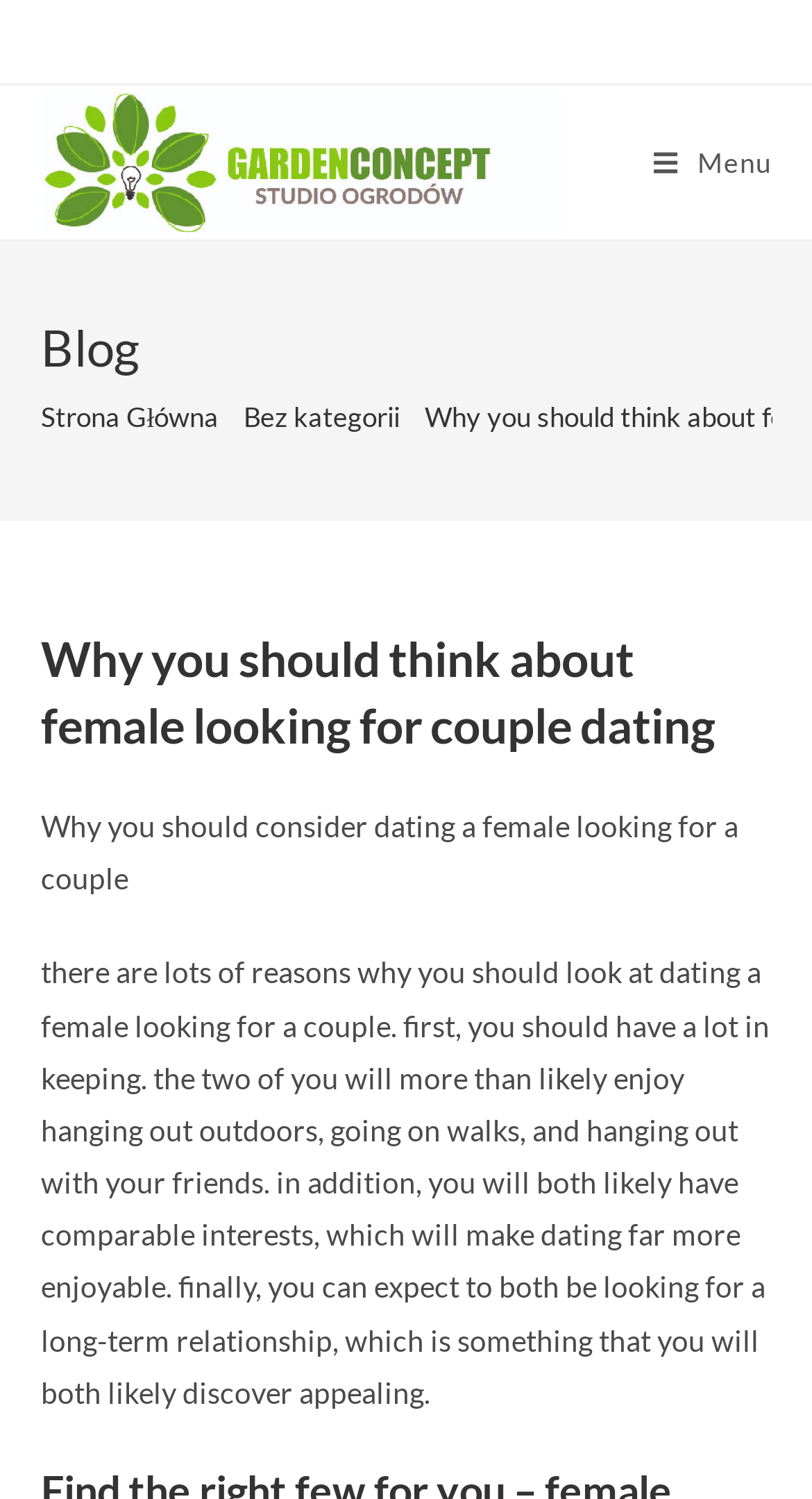Utilize the details in the image to thoroughly answer the following question: How many paragraphs of text are in the article?

The article contains two paragraphs of text, which are separated by a line break. The first paragraph is a brief introduction, and the second paragraph provides more details on the reasons why one should consider dating a female looking for a couple.